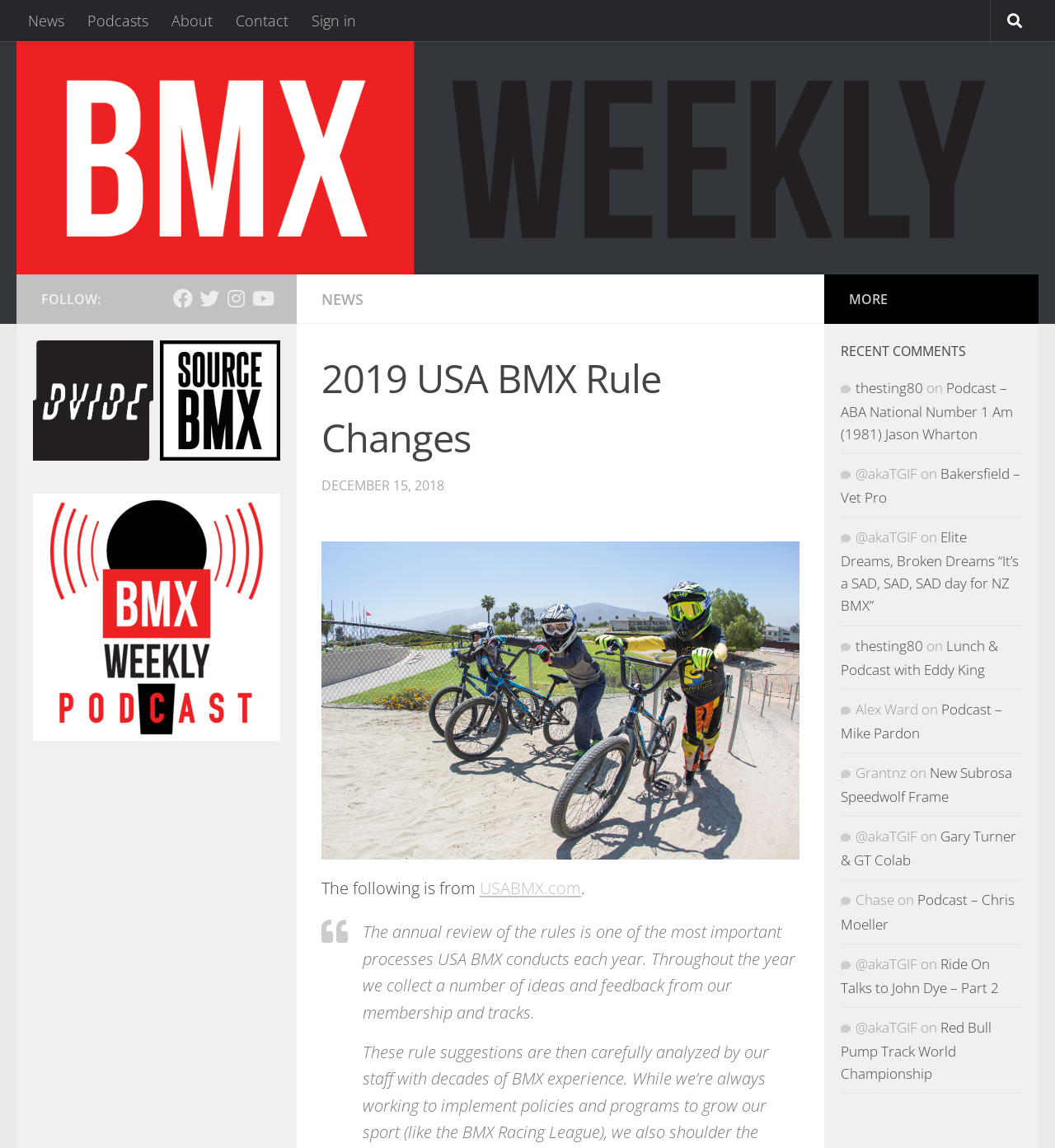Determine the main text heading of the webpage and provide its content.

2019 USA BMX Rule Changes